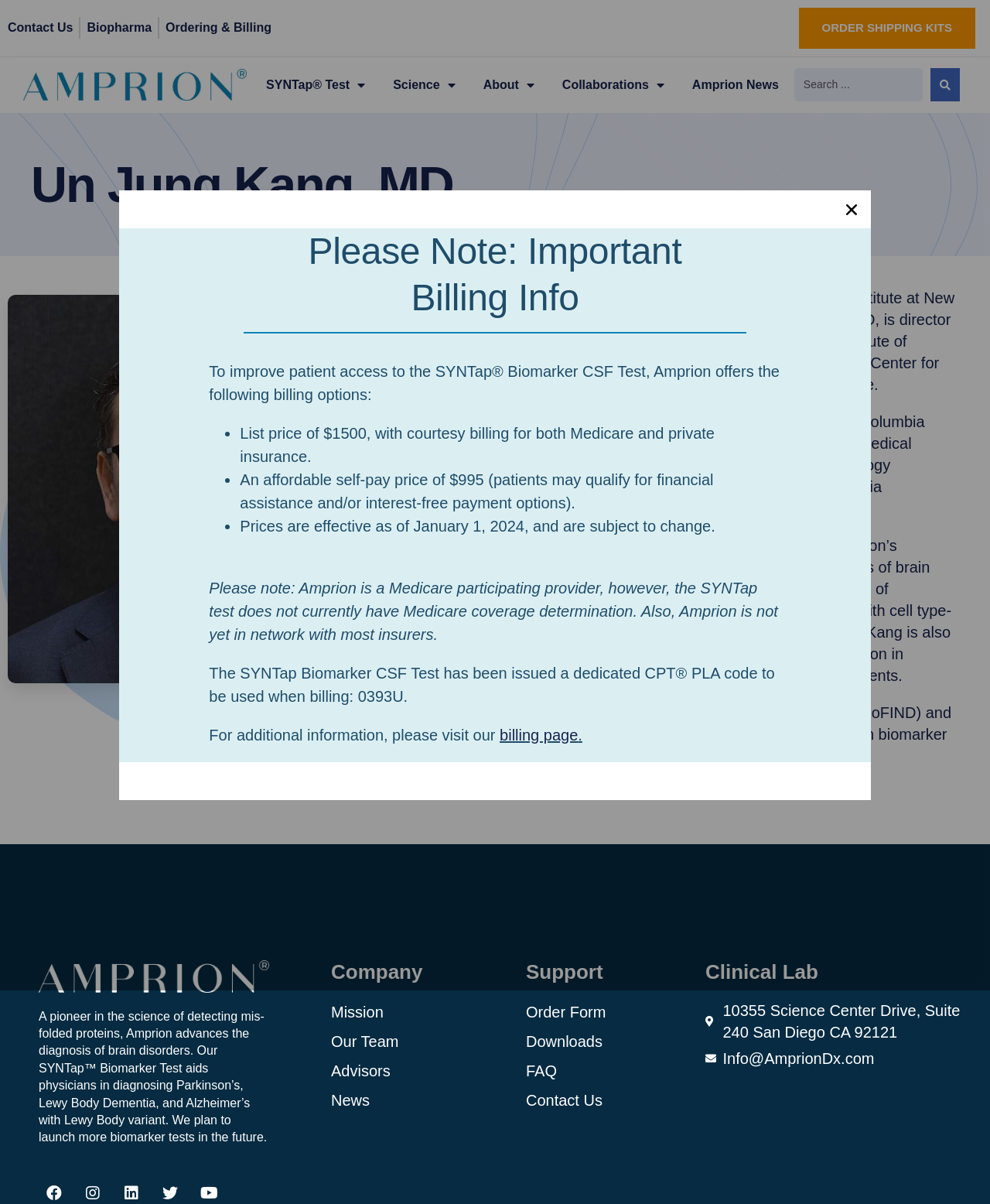Please provide a brief answer to the question using only one word or phrase: 
What is the company name?

Amprion